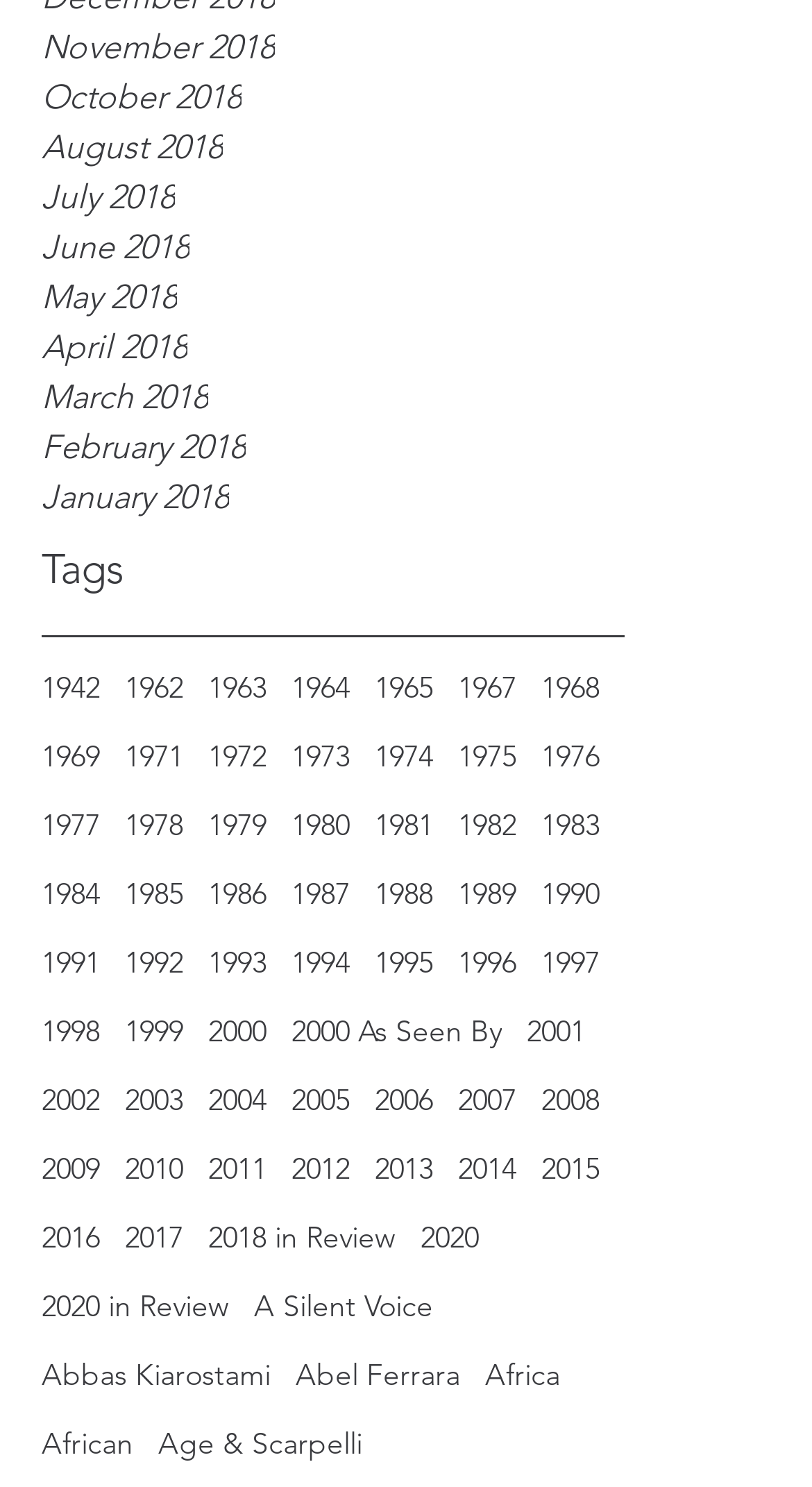Kindly determine the bounding box coordinates for the clickable area to achieve the given instruction: "Click on 1942".

[0.051, 0.448, 0.123, 0.478]